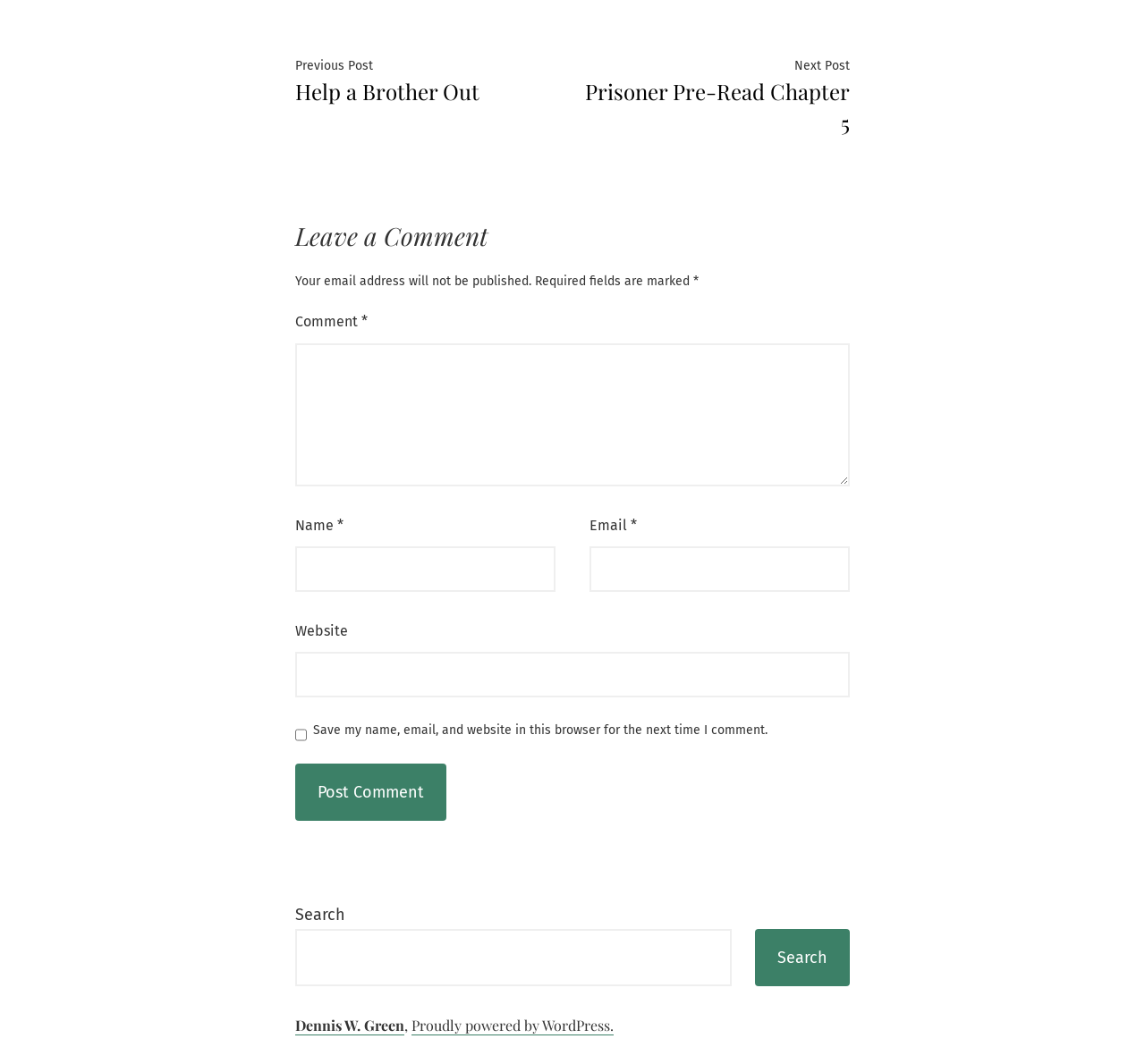Please find the bounding box coordinates of the clickable region needed to complete the following instruction: "Search". The bounding box coordinates must consist of four float numbers between 0 and 1, i.e., [left, top, right, bottom].

[0.258, 0.847, 0.742, 0.927]